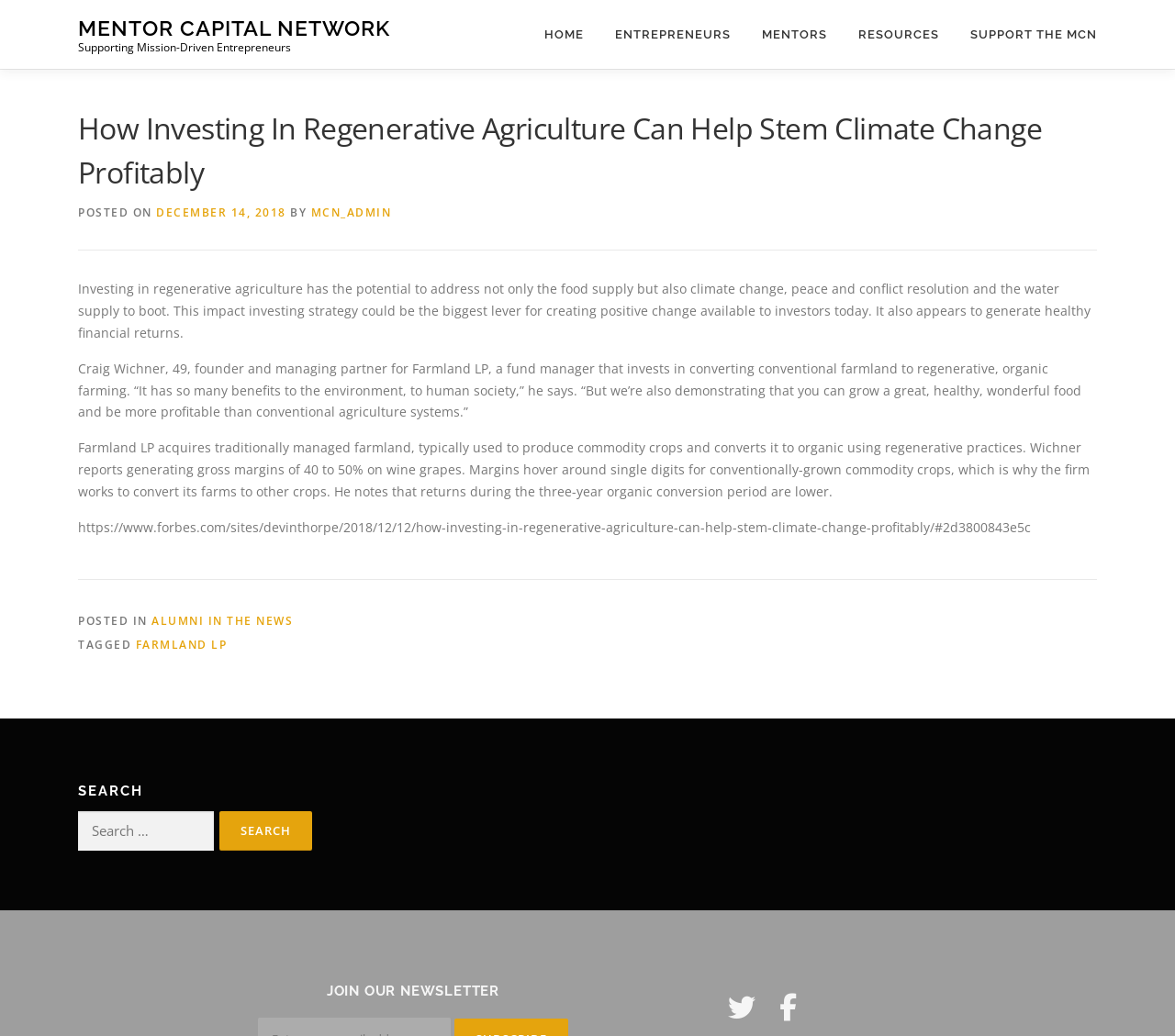Identify the bounding box coordinates of the region that should be clicked to execute the following instruction: "Search for something".

[0.066, 0.783, 0.266, 0.821]